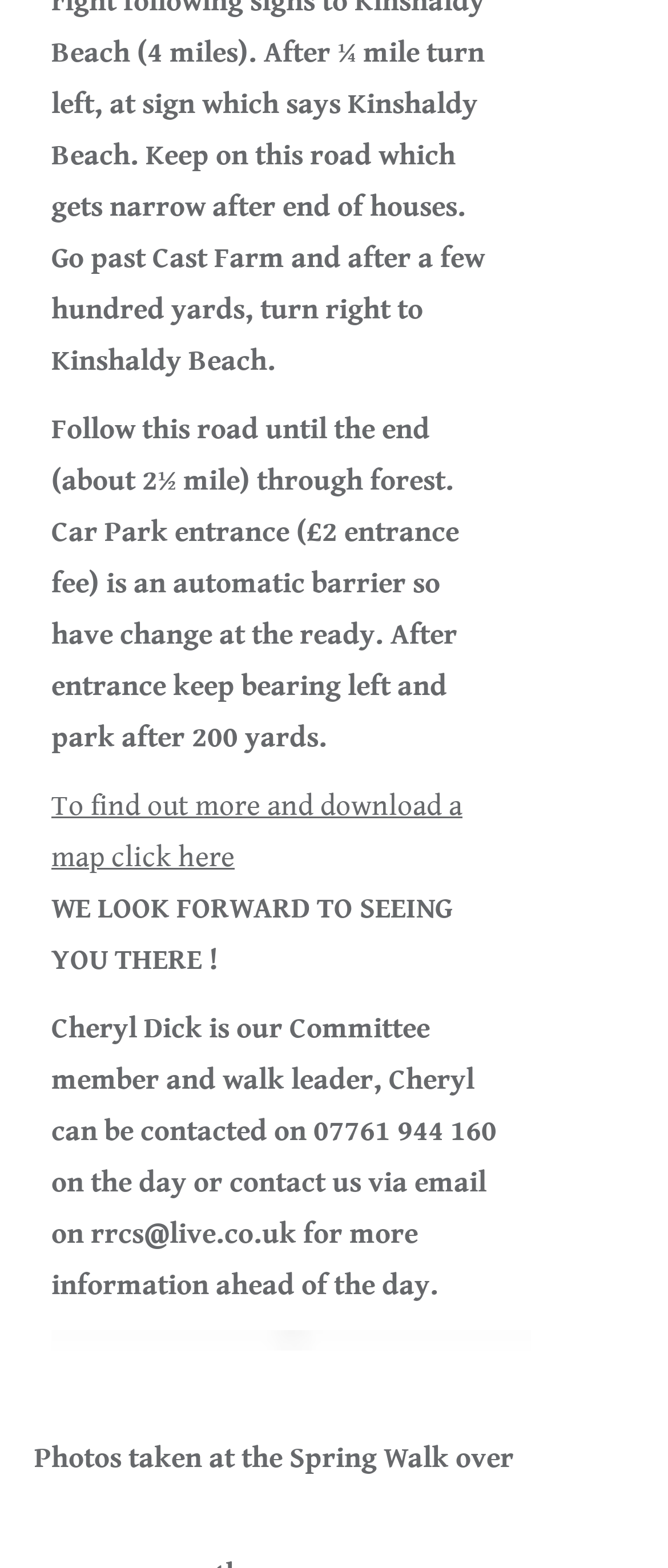Who is the walk leader for this event?
Using the information from the image, give a concise answer in one word or a short phrase.

Cheryl Dick